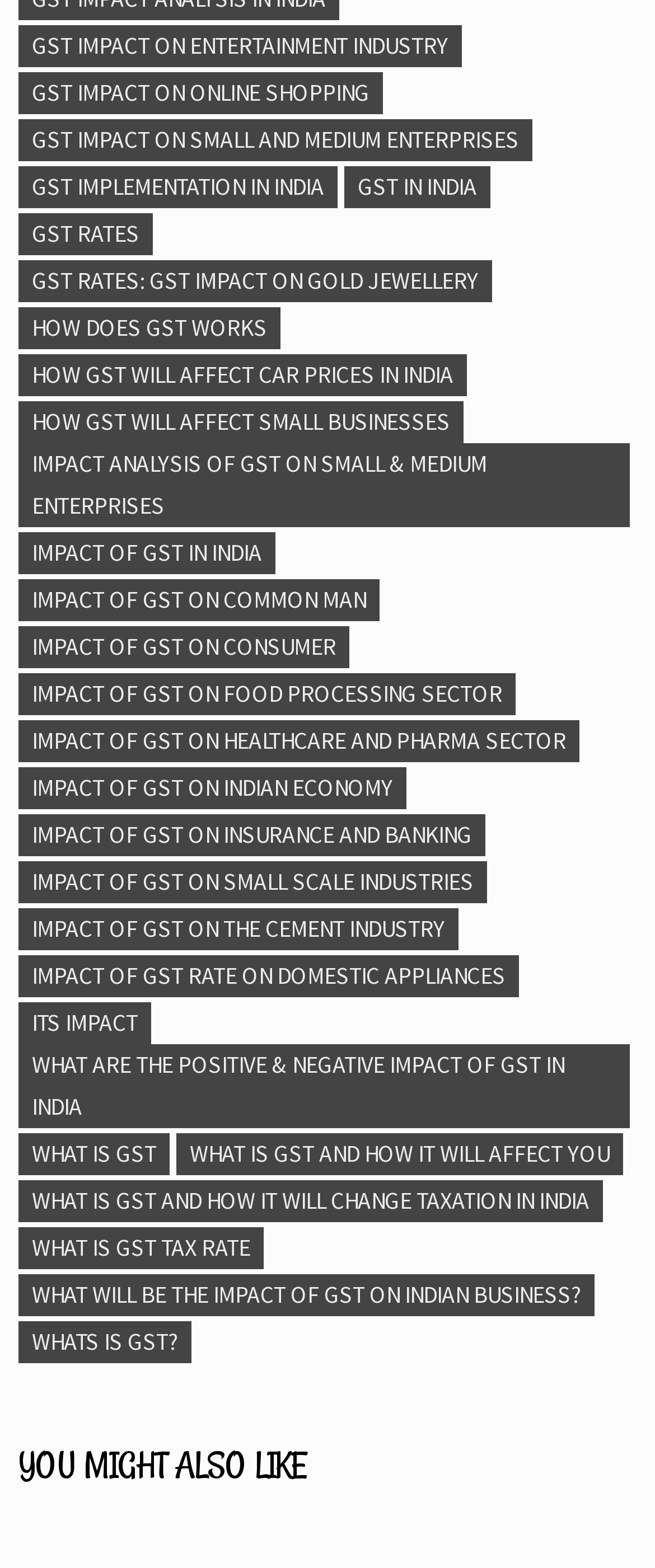Please answer the following question using a single word or phrase: 
What is the topic of the webpage?

GST in India